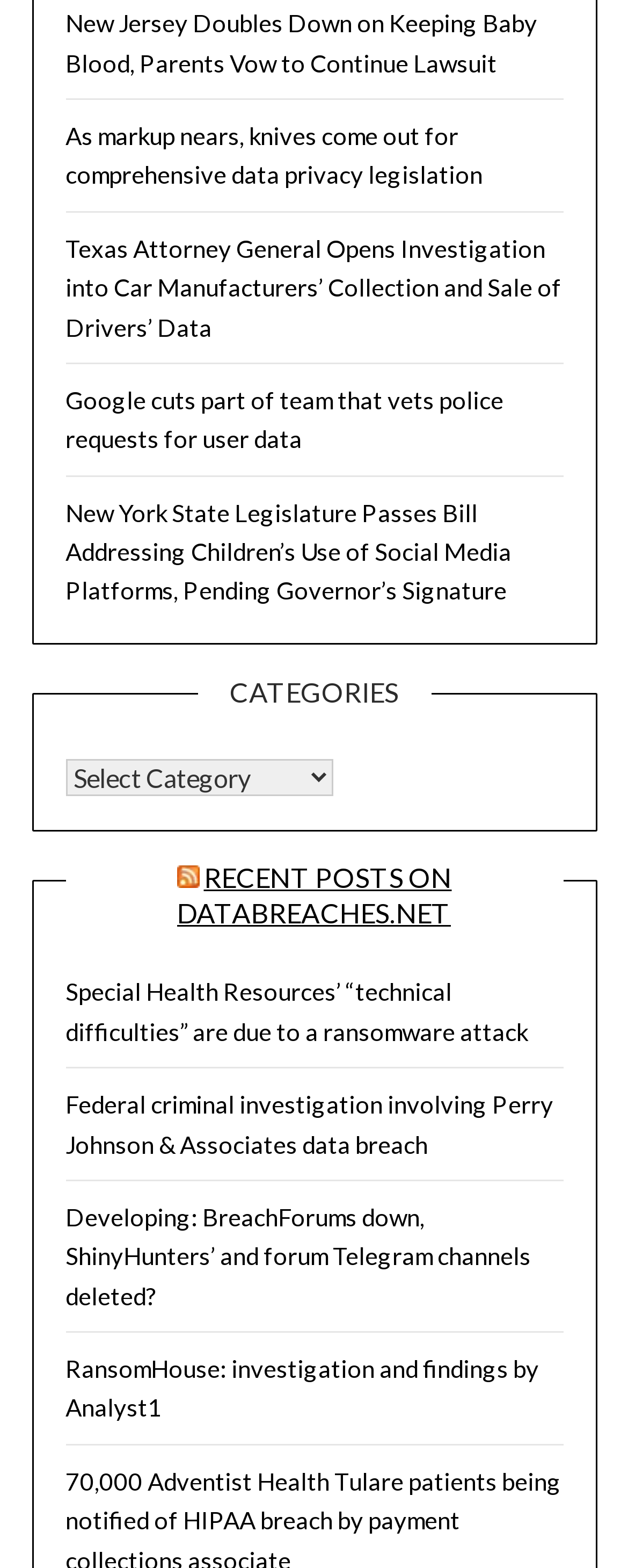Pinpoint the bounding box coordinates for the area that should be clicked to perform the following instruction: "Subscribe to the RSS feed".

[0.281, 0.549, 0.317, 0.571]